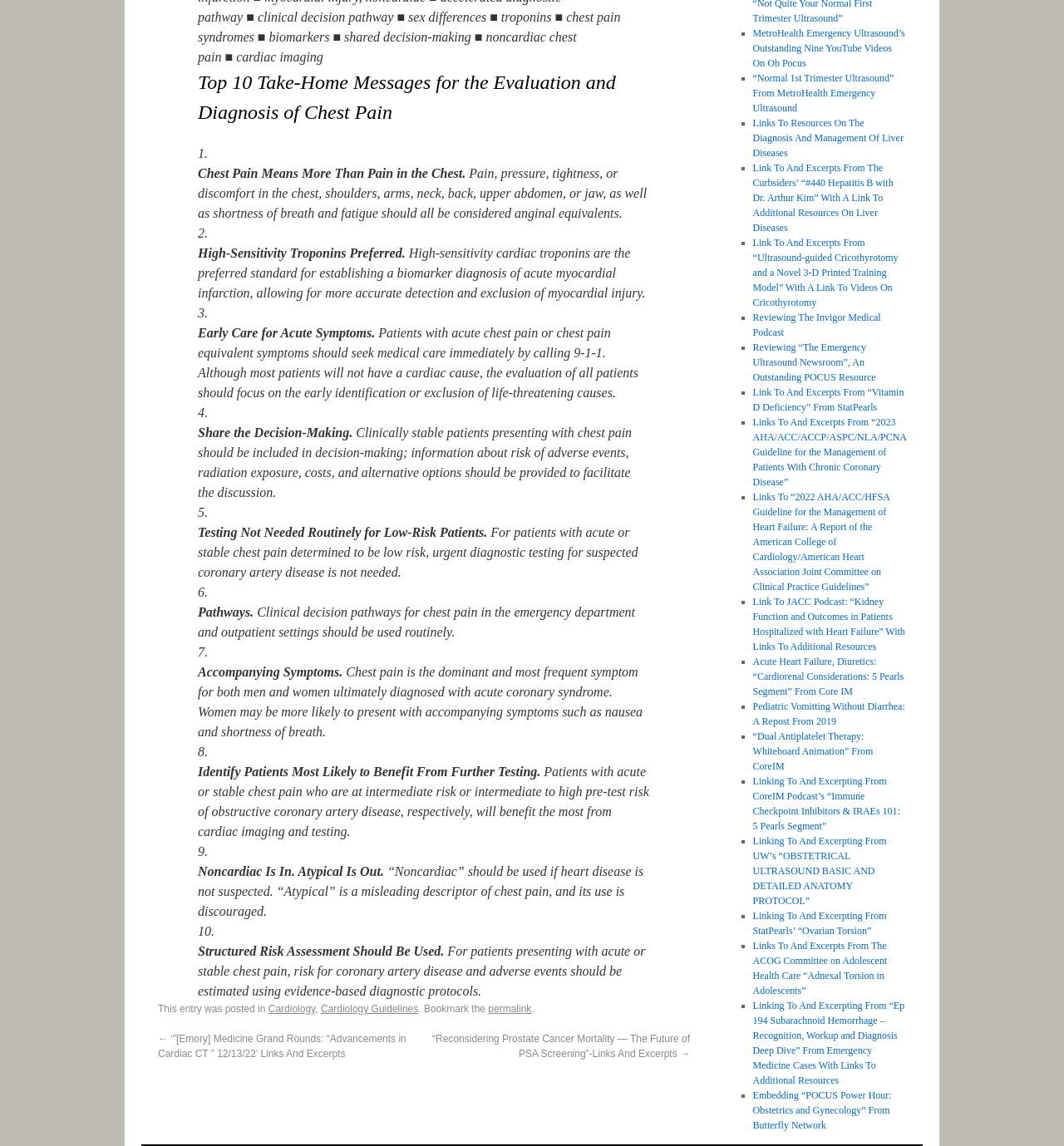Please provide a comprehensive response to the question based on the details in the image: What should patients with acute chest pain or chest pain equivalent symptoms do?

According to the third take-home message, 'Patients with acute chest pain or chest pain equivalent symptoms should seek medical care immediately by calling 9-1-1.' This emphasizes the importance of prompt medical attention for such patients.